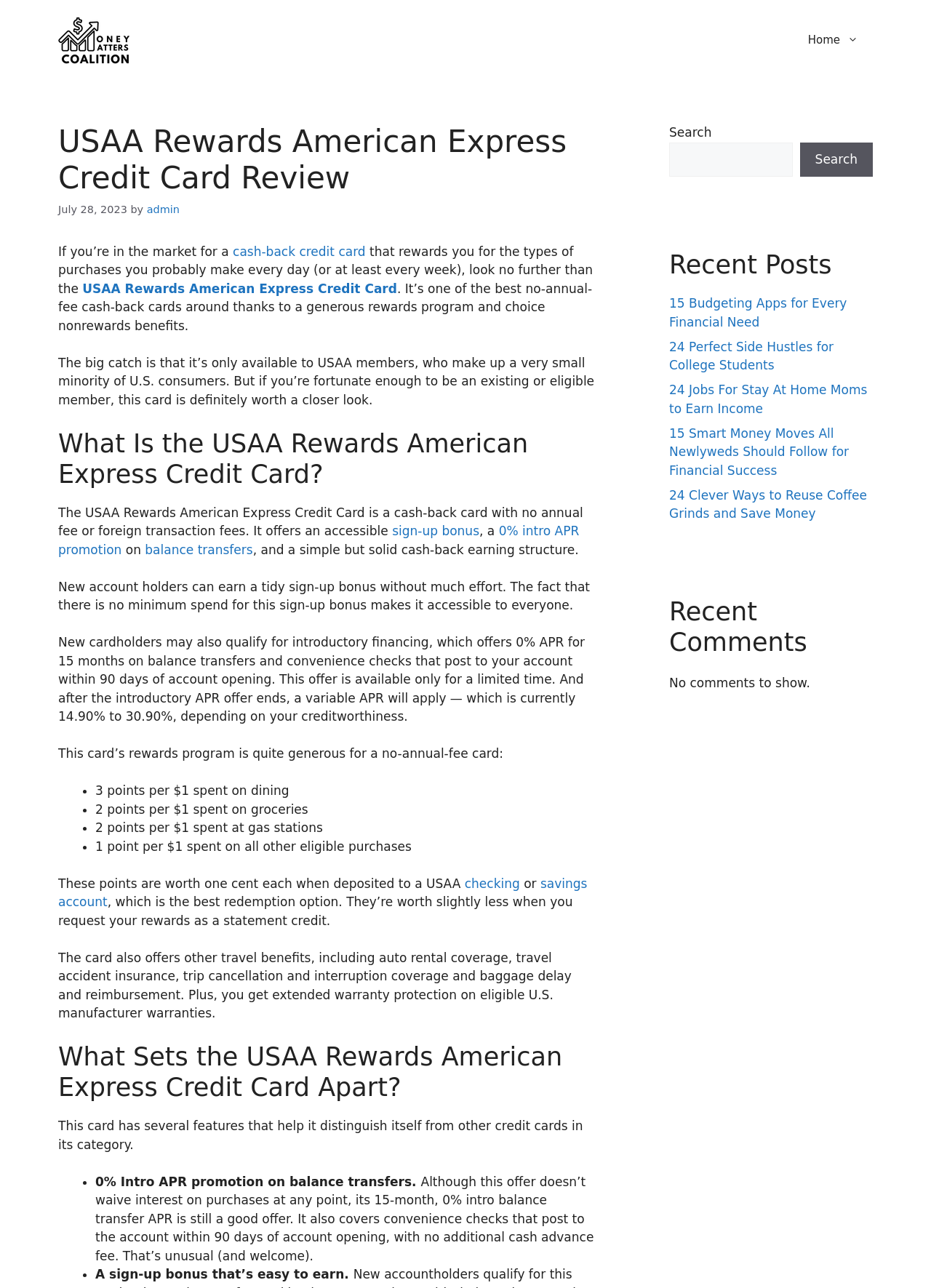Describe in detail what you see on the webpage.

The webpage is a review of the USAA Rewards American Express Credit Card. At the top, there is a banner with the site's logo and a navigation menu with a "Home" link. Below the banner, there is a heading that reads "USAA Rewards American Express Credit Card Review" followed by the date "July 28, 2023" and the author's name "admin".

The main content of the page is divided into sections, each with a heading. The first section introduces the credit card, describing it as a cash-back card with no annual fee or foreign transaction fees. It also mentions the card's rewards program and benefits.

The next section, "What Is the USAA Rewards American Express Credit Card?", provides more details about the card's features, including its sign-up bonus, 0% intro APR promotion, and cash-back earning structure.

The following sections discuss the card's rewards program, which offers points for dining, groceries, gas stations, and other eligible purchases. The points can be redeemed for cash or statement credits. The card also offers travel benefits, including auto rental coverage, travel accident insurance, and extended warranty protection.

The page also highlights what sets the USAA Rewards American Express Credit Card apart from other credit cards, including its 0% intro APR promotion on balance transfers and its easy-to-earn sign-up bonus.

On the right side of the page, there are three complementary sections. The first section has a search bar with a "Search" button. The second section displays recent posts, with links to articles such as "15 Budgeting Apps for Every Financial Need" and "24 Perfect Side Hustles for College Students". The third section shows recent comments, but there are no comments to display.

Overall, the webpage provides a detailed review of the USAA Rewards American Express Credit Card, highlighting its features, benefits, and rewards program.